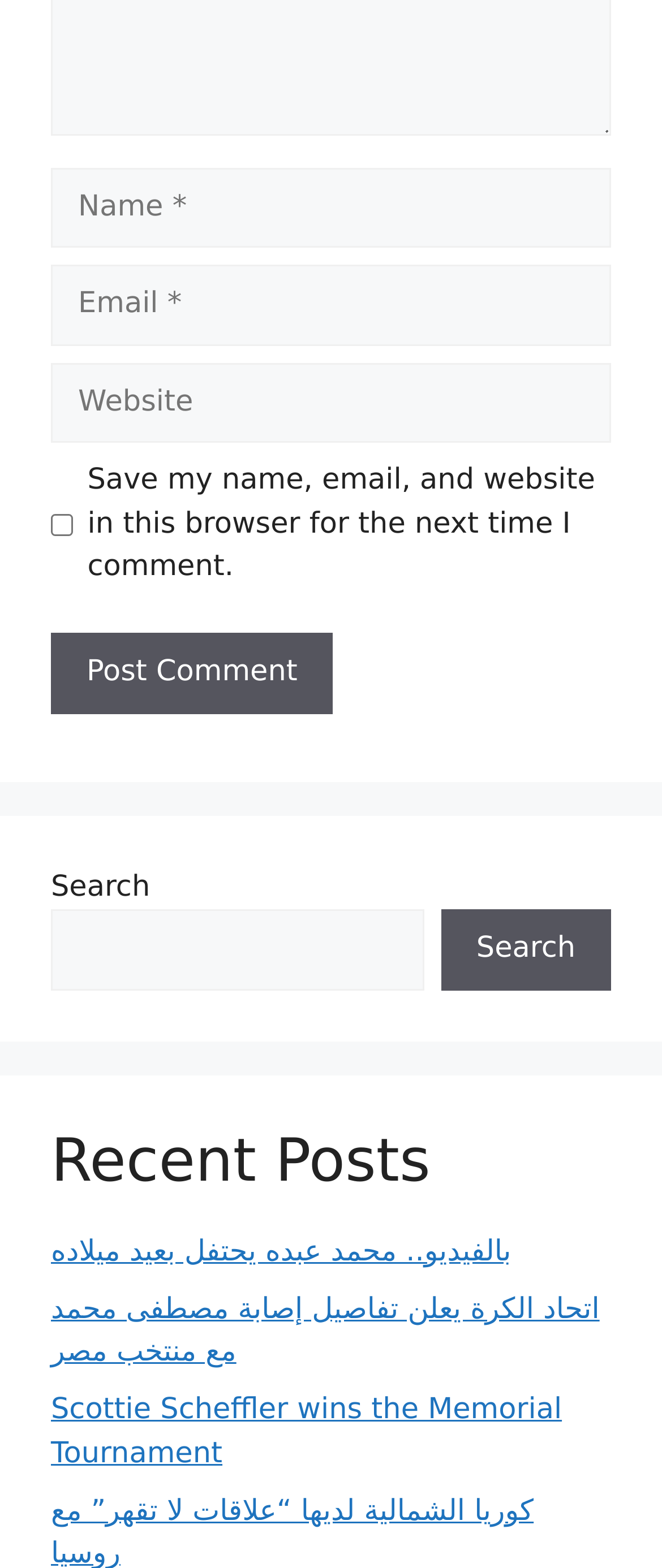What is the purpose of the 'Post Comment' button?
Deliver a detailed and extensive answer to the question.

The 'Post Comment' button is used to submit a comment or feedback on the webpage. This is evident from its location below the textboxes and checkbox, which are used to input the user's comment and personal information.